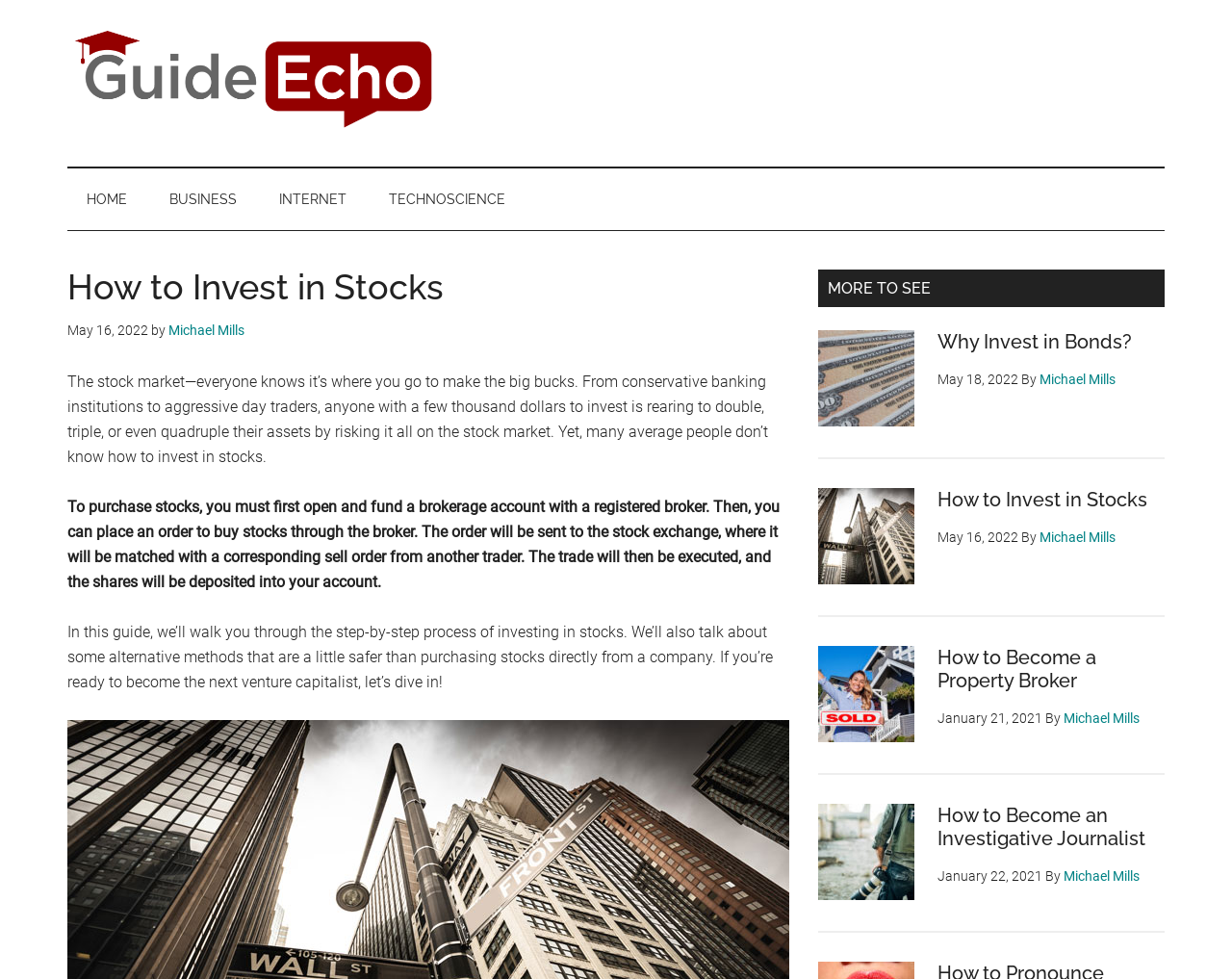What is the name of the website?
Using the image as a reference, answer the question in detail.

I determined the name of the website by looking at the link element with the text 'Guide Echo' at the top of the webpage, which is likely to be the website's logo or title.